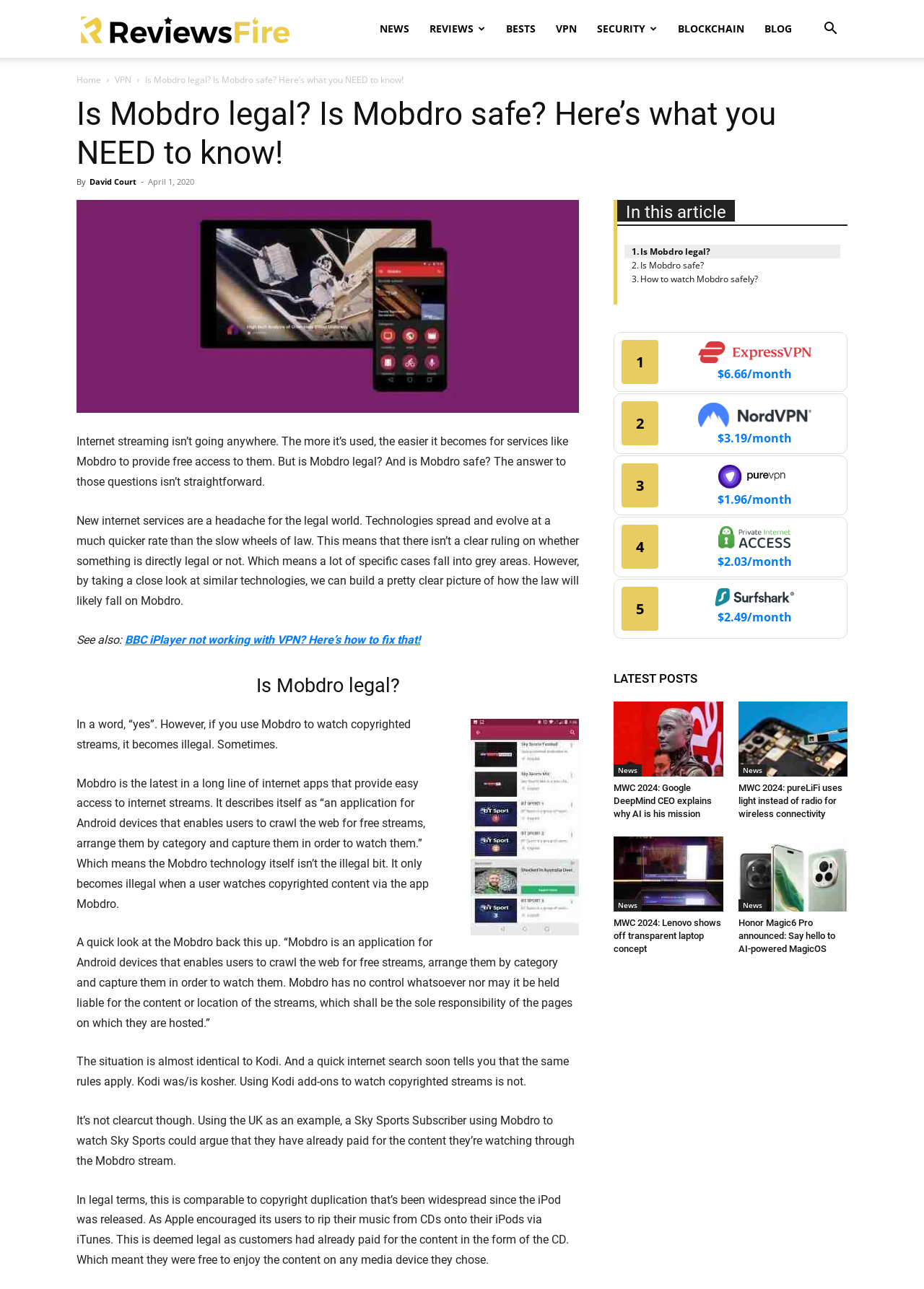Based on the element description, predict the bounding box coordinates (top-left x, top-left y, bottom-right x, bottom-right y) for the UI element in the screenshot: Is Mobdro legal?

[0.676, 0.19, 0.769, 0.2]